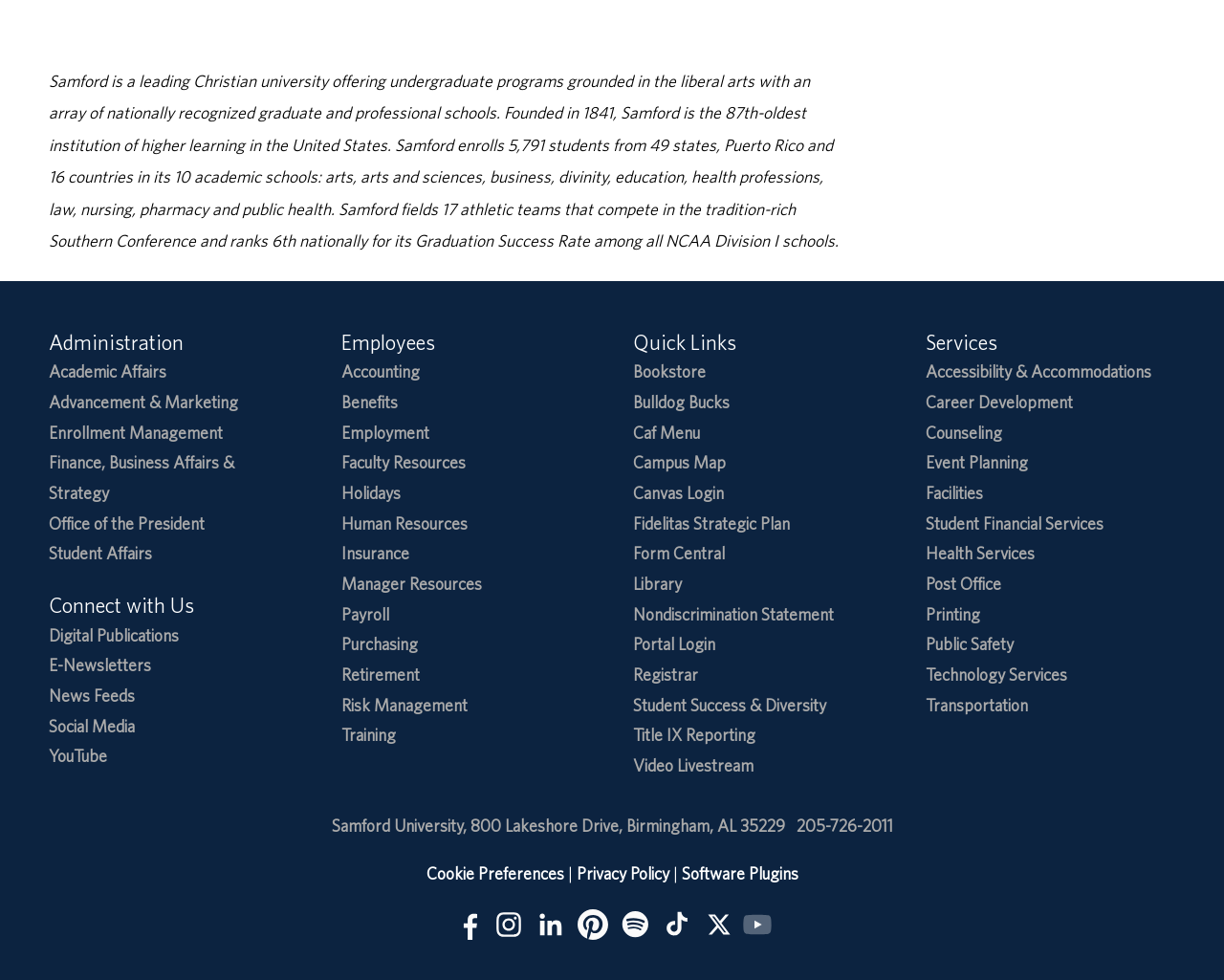Please identify the bounding box coordinates of the element I should click to complete this instruction: 'Follow Samford University on Facebook'. The coordinates should be given as four float numbers between 0 and 1, like this: [left, top, right, bottom].

[0.368, 0.927, 0.395, 0.96]